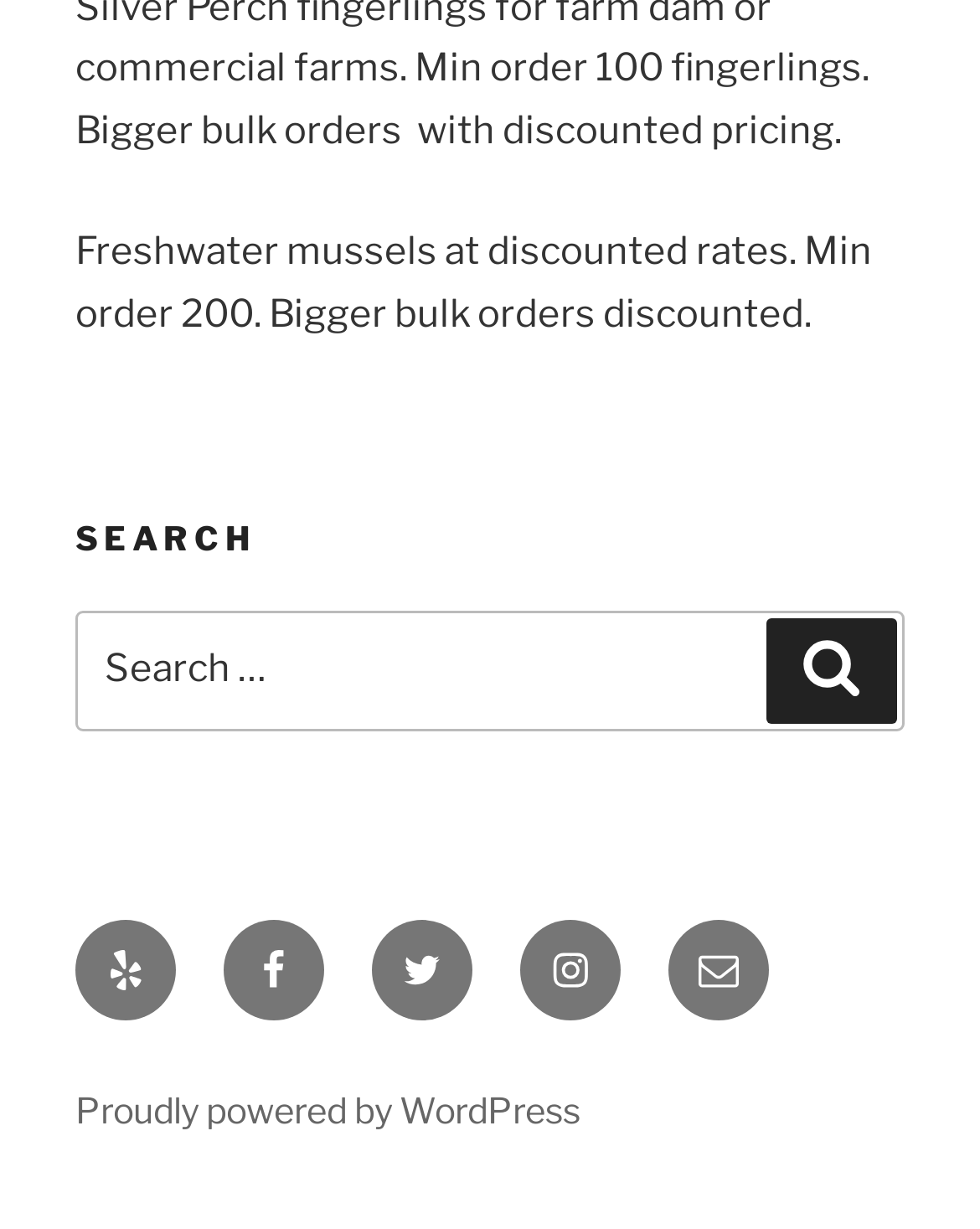How many social media links are in the footer?
Can you give a detailed and elaborate answer to the question?

The footer section has a navigation element 'Footer Social Links Menu' which contains 5 link elements, each corresponding to a different social media platform: Yelp, Facebook, Twitter, Instagram, and Email.